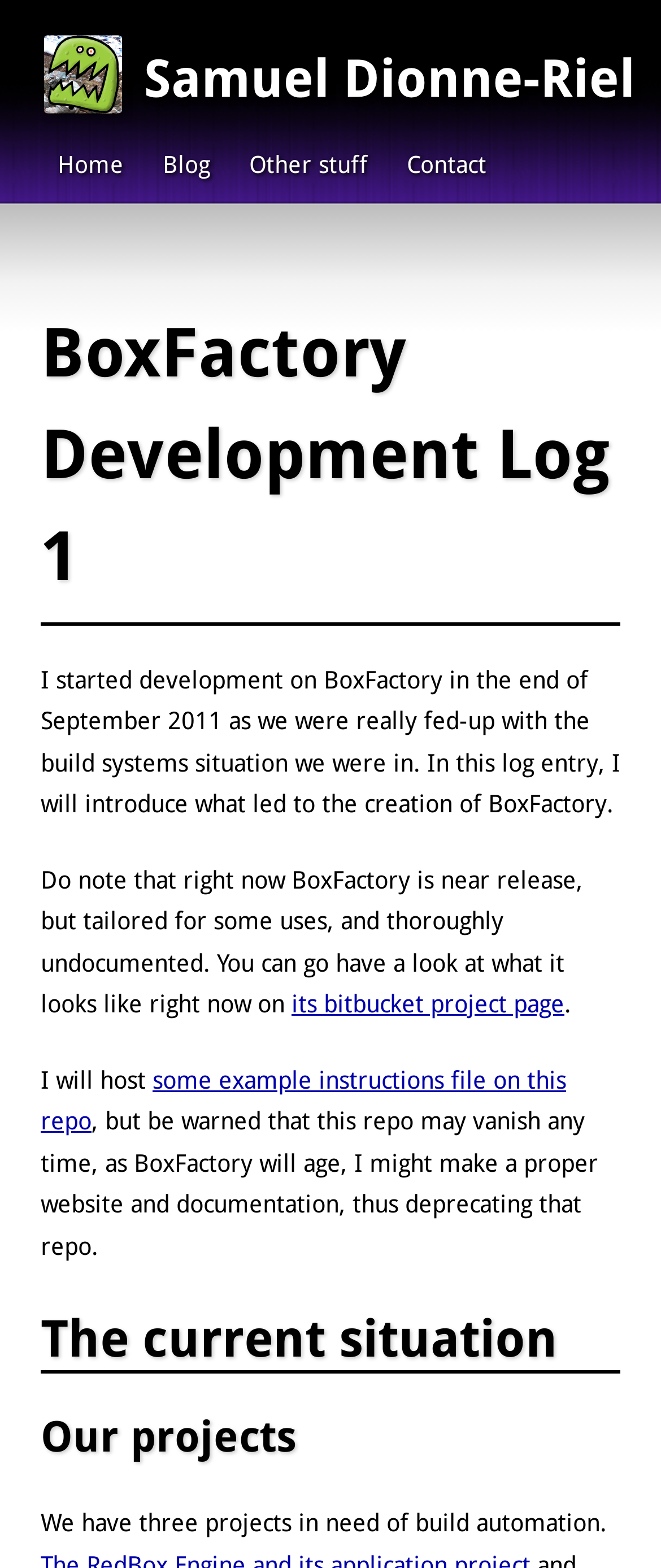Provide a brief response using a word or short phrase to this question:
What is the author's name?

Samuel Dionne-Riel